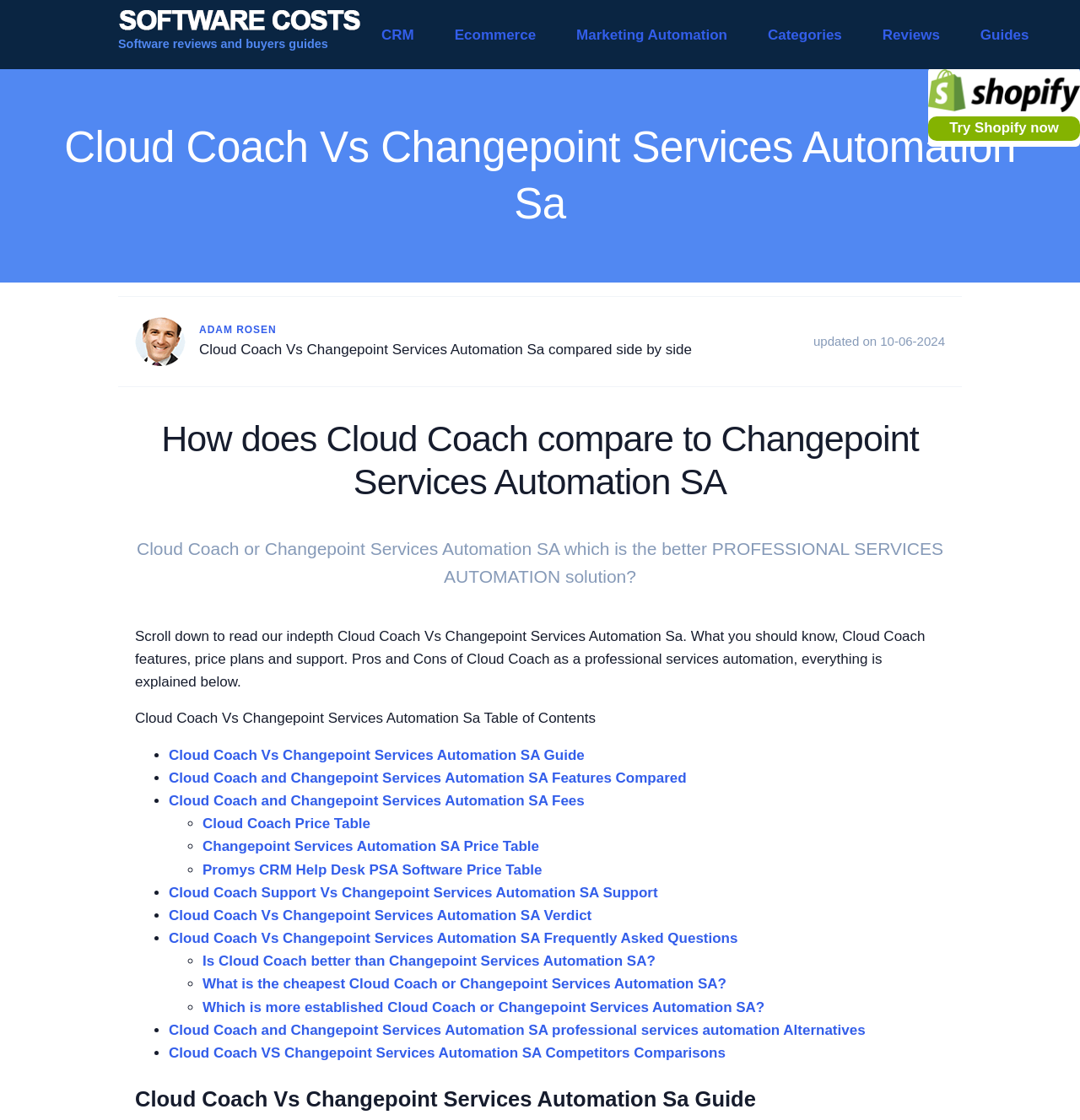How many price tables are compared?
Carefully examine the image and provide a detailed answer to the question.

The answer can be found by looking at the links 'Cloud Coach Price Table', 'Changepoint Services Automation SA Price Table', and 'Promys CRM Help Desk PSA Software Price Table' which are all part of the price comparison section.